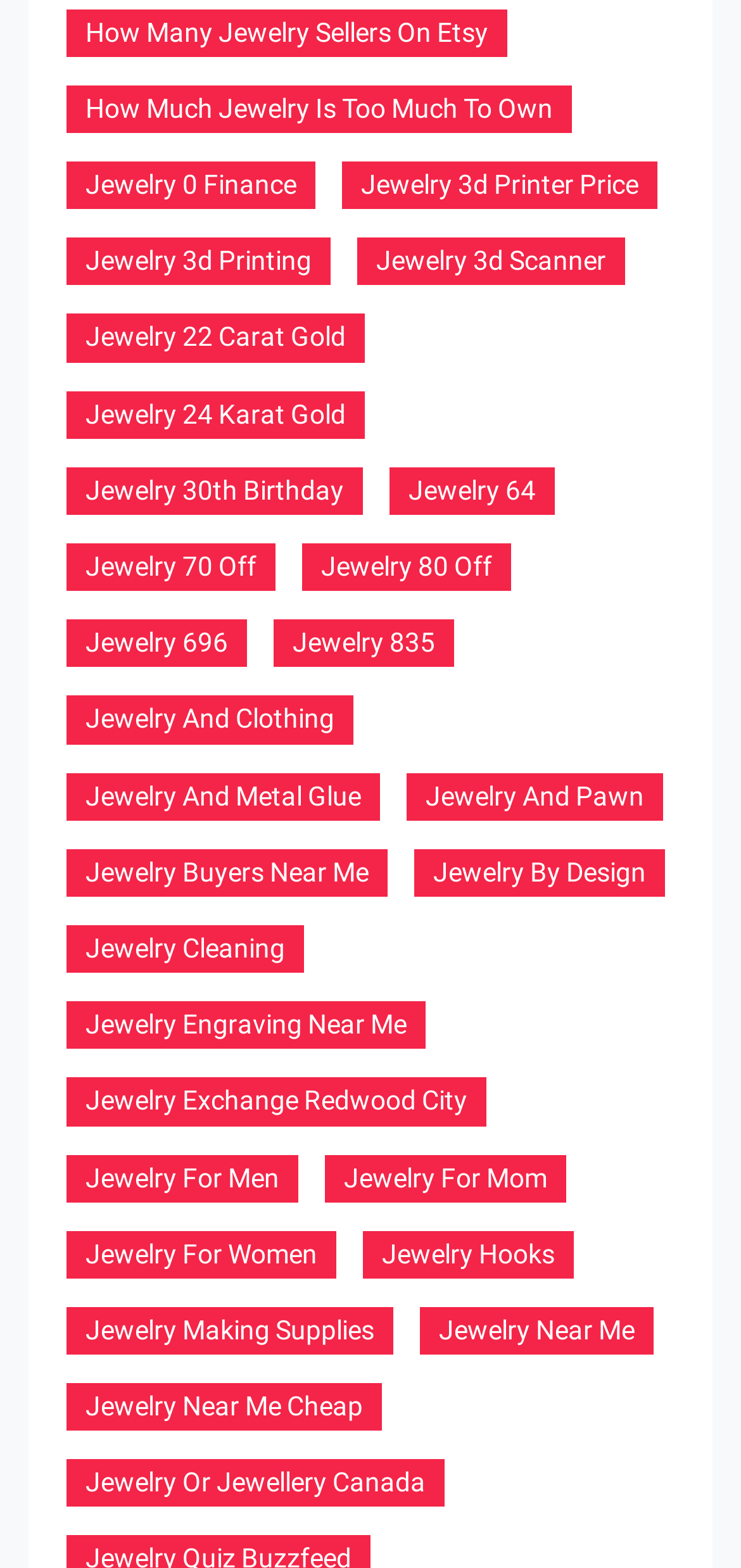Provide a one-word or brief phrase answer to the question:
What is the most popular jewelry topic on the webpage?

Jewelry 3D printing